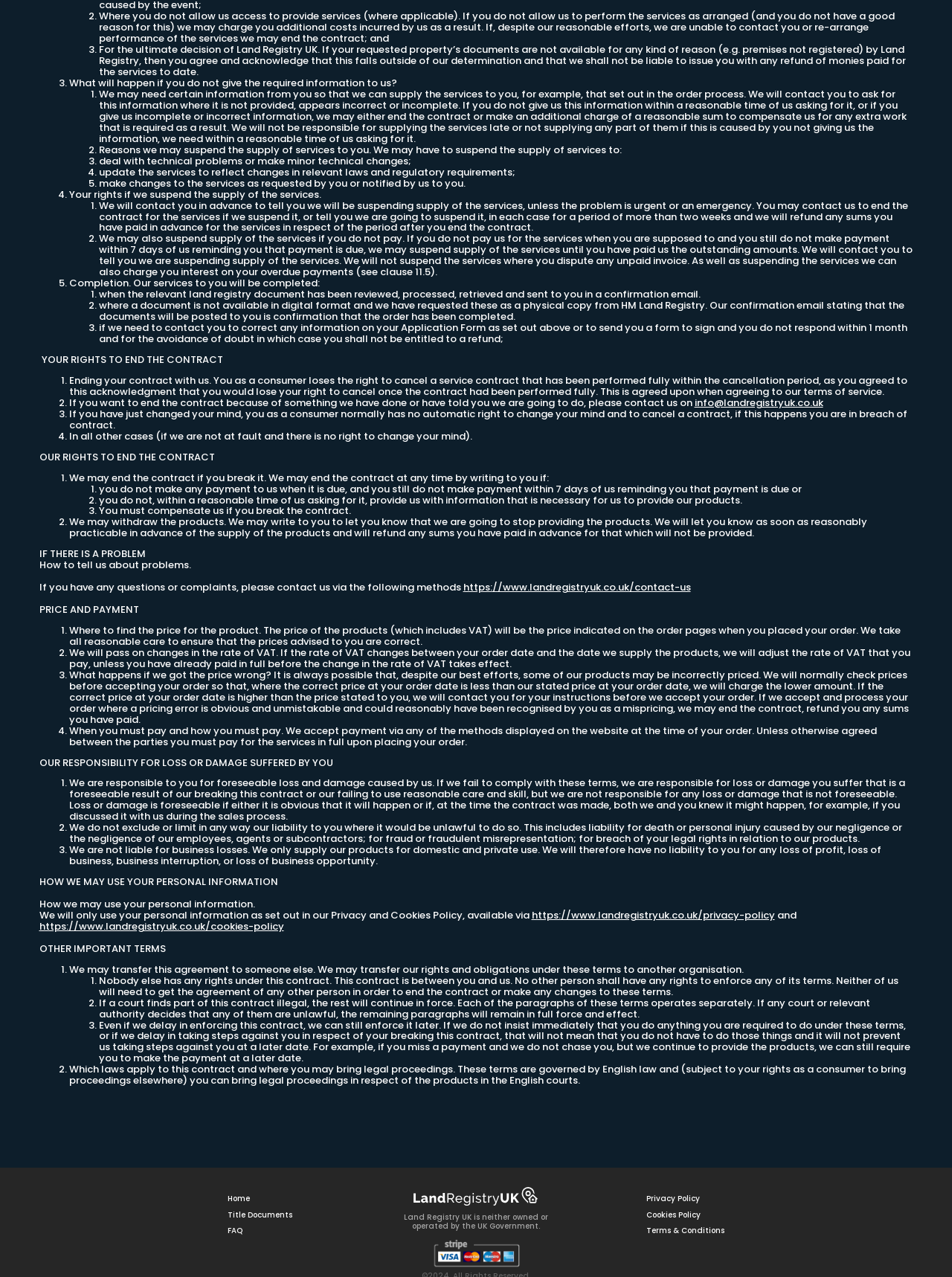What if we got the price wrong?
Using the image as a reference, answer the question with a short word or phrase.

We will adjust the price